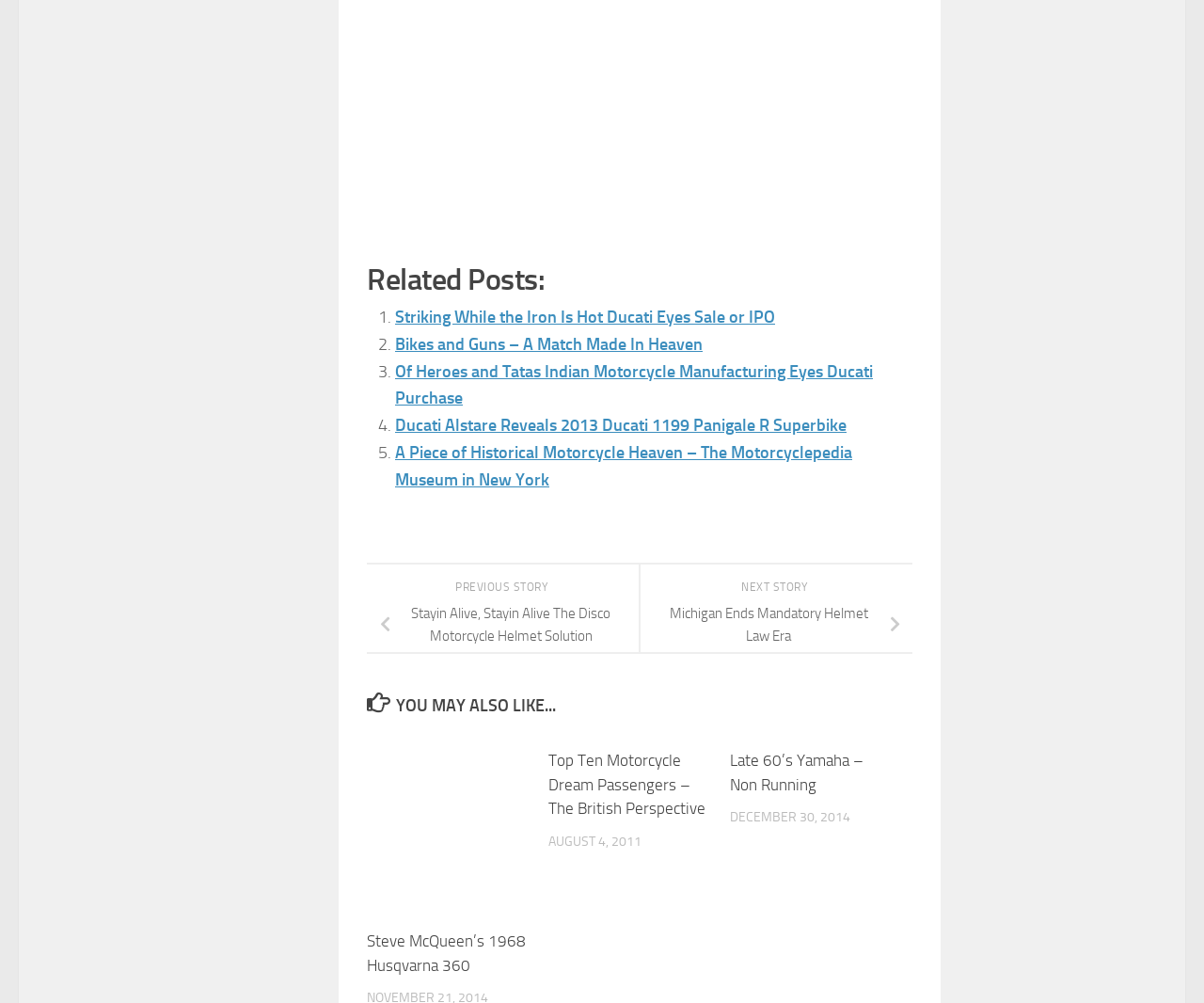How many related posts are listed on this webpage?
Answer the question with as much detail as you can, using the image as a reference.

The webpage has a section labeled 'Related Posts:' with five links to different articles, each with a list marker (1., 2., 3., 4., 5.) indicating the number of related posts.